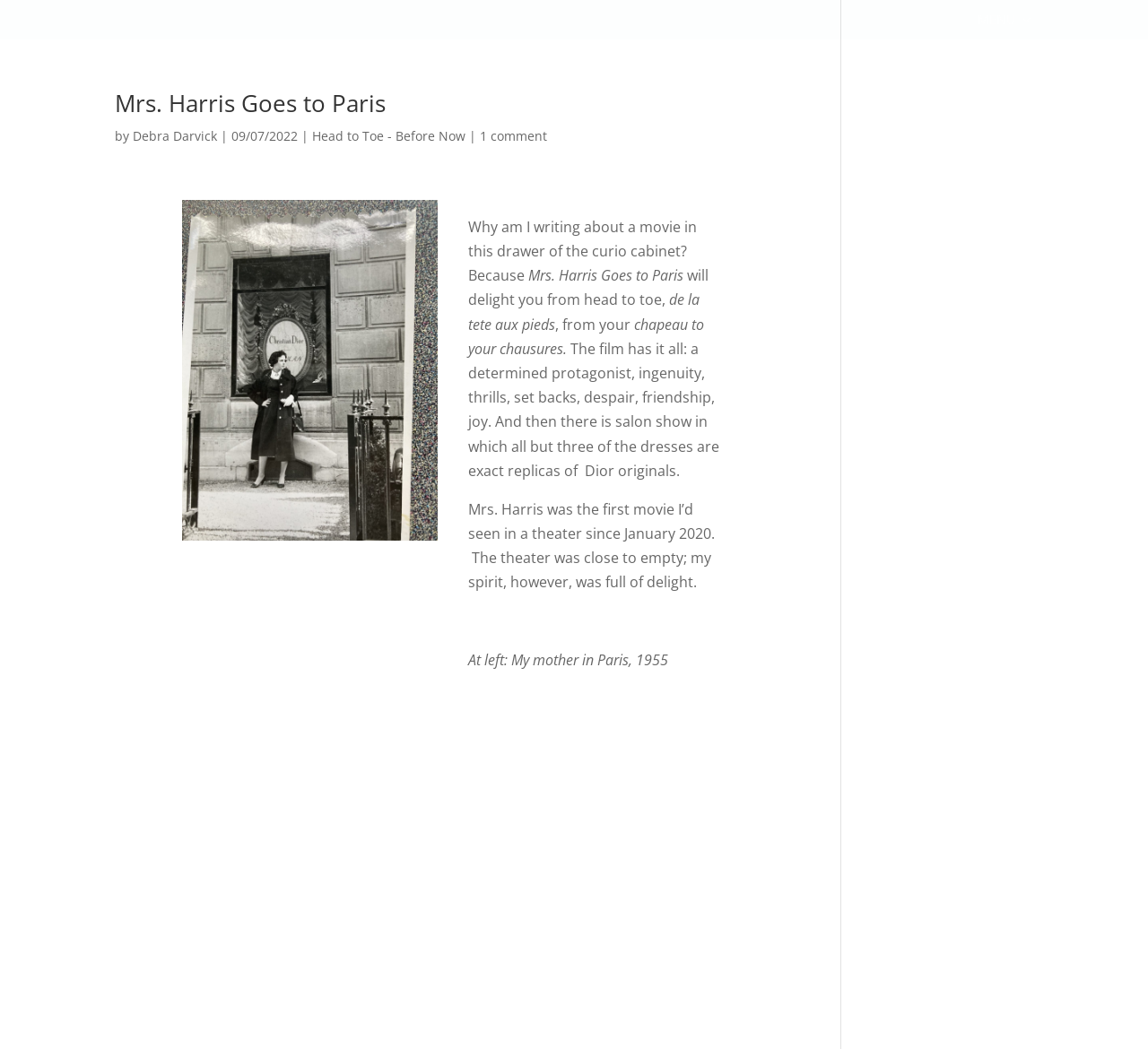Generate a thorough explanation of the webpage's elements.

The webpage is about a movie review of "Mrs. Harris Goes to Paris" by Debra Darvick. At the top, there is a menu link labeled "MENU 3" positioned on the right side. Below it, the title "Mrs. Harris Goes to Paris" is prominently displayed, with a link to the same title next to it. The author's name, "Debra Darvick", is also a link, separated from the title by a "by" label. The publication date "09/07/2022" is shown to the right of the author's name.

Further down, there are two links: "Head to Toe - Before Now" and "1 comment". An image is positioned to the right of these links, taking up a significant portion of the page. Below the image, there is a block of text that discusses the movie, with several paragraphs describing the plot, themes, and the author's experience watching the film.

The text is divided into several sections, with the main content starting with a question about why the author is writing about the movie. The text then describes the movie's appeal, mentioning its various elements, such as a determined protagonist, ingenuity, and thrills. There is also a mention of a salon show featuring exact replicas of Dior dresses.

The final section of text describes the author's experience watching the movie in a nearly empty theater, with a personal anecdote about their mother in Paris in 1955. This section is accompanied by a label "At left: My mother in Paris, 1955", although there is no corresponding image in the accessibility tree.